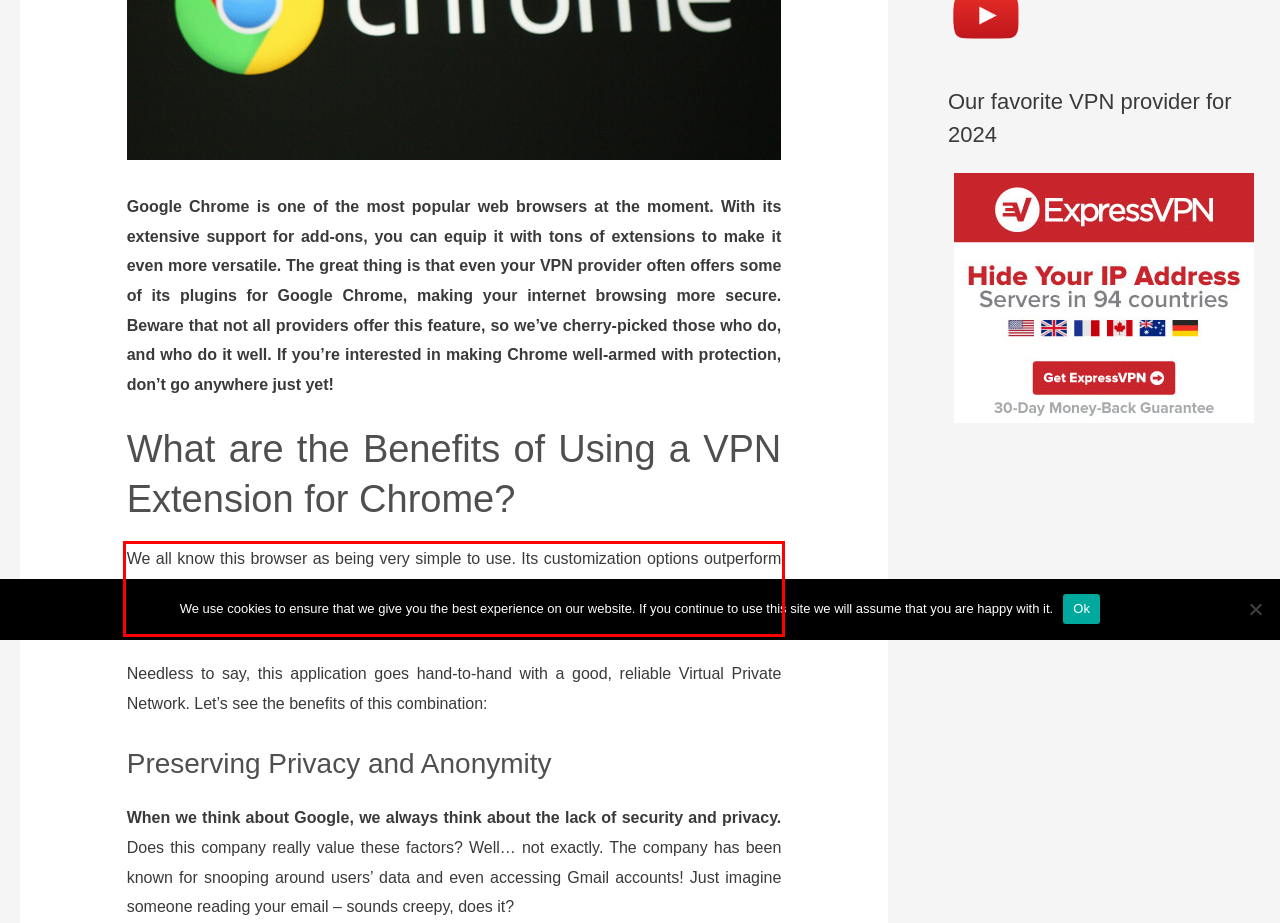Locate the red bounding box in the provided webpage screenshot and use OCR to determine the text content inside it.

We all know this browser as being very simple to use. Its customization options outperform every other browser and its interface is intuitive. Because of that, many users ditched Mozilla Firefox and Internet Explorer in favor of Google’s giant.